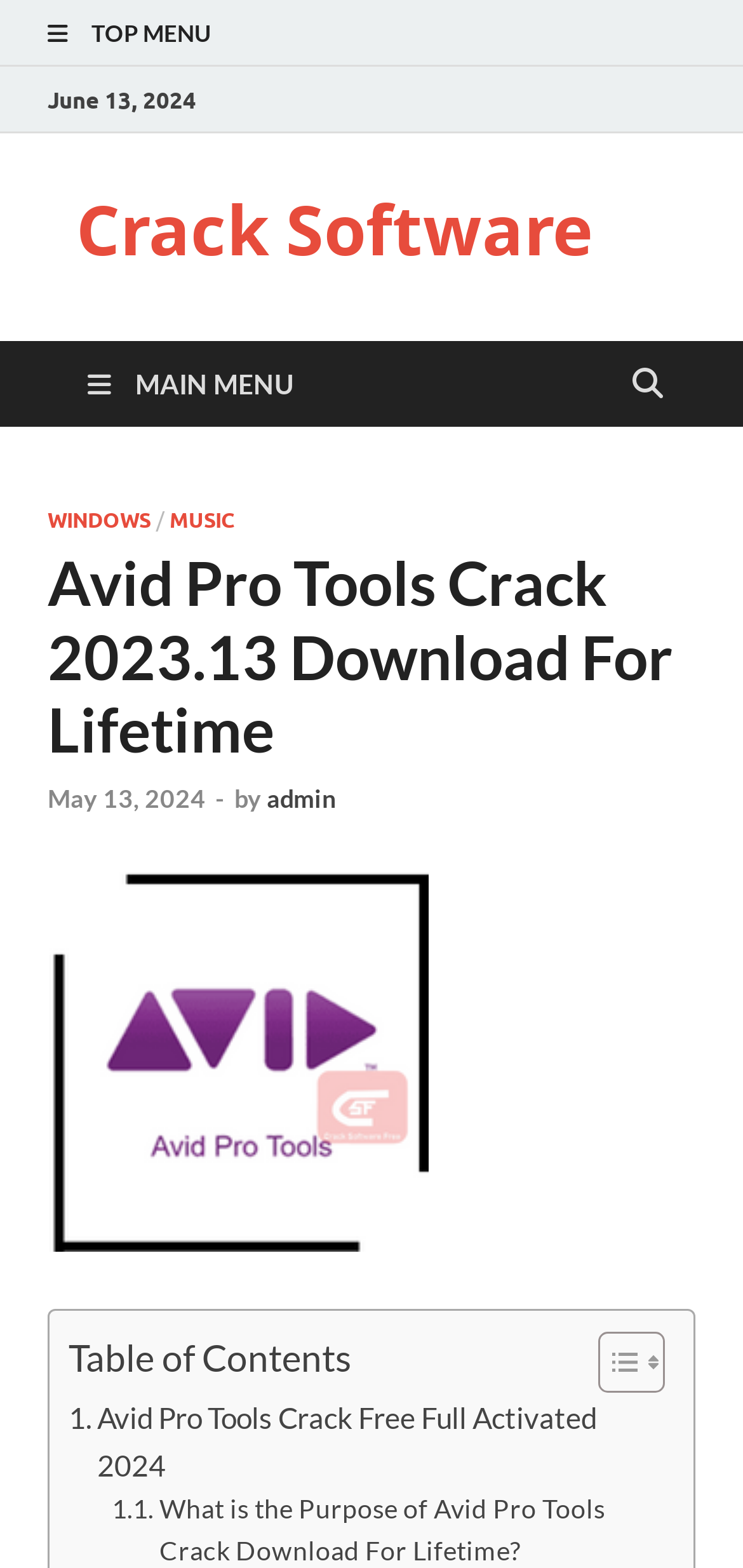Identify the bounding box coordinates for the region to click in order to carry out this instruction: "Toggle Table of Content". Provide the coordinates using four float numbers between 0 and 1, formatted as [left, top, right, bottom].

[0.767, 0.849, 0.882, 0.89]